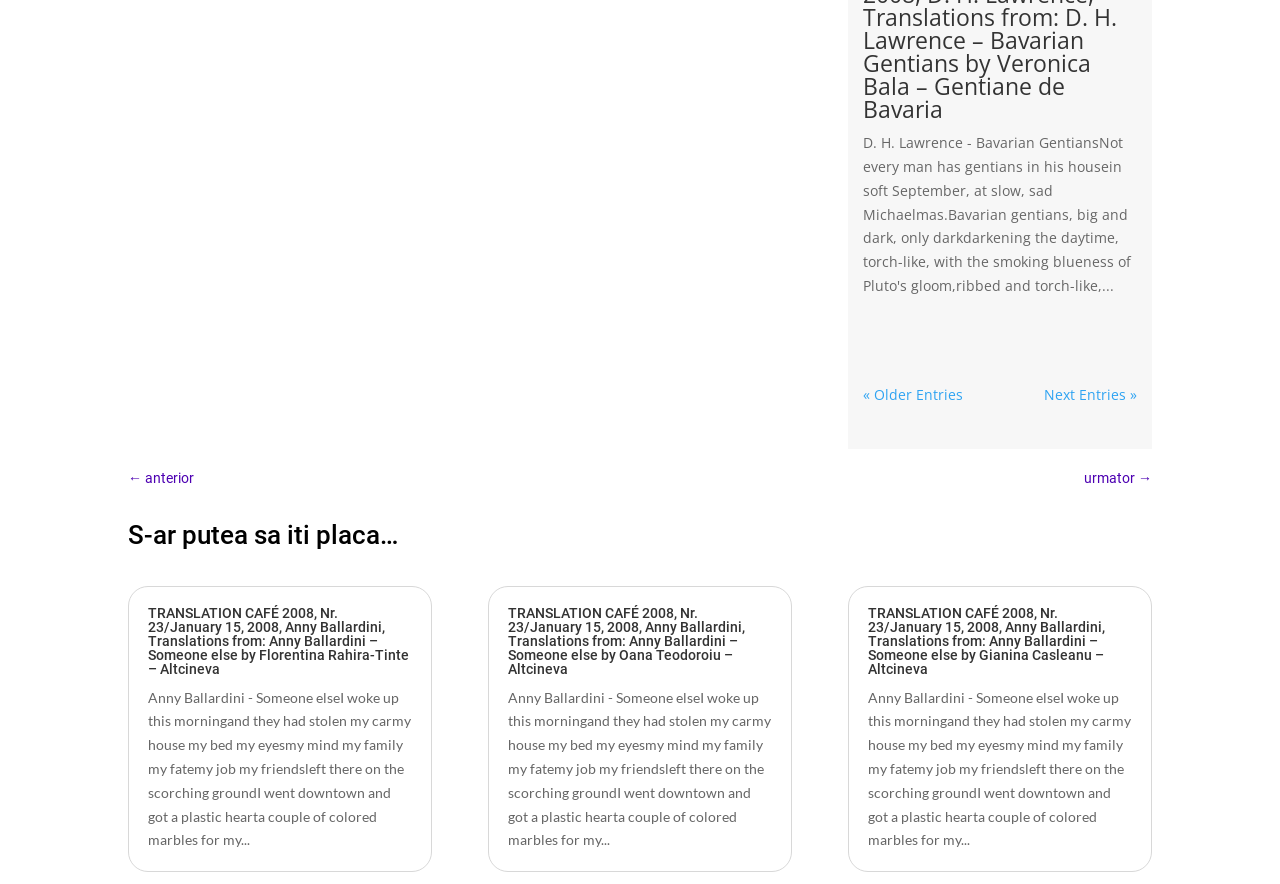Provide the bounding box coordinates of the UI element this sentence describes: "« Older Entries".

[0.674, 0.435, 0.752, 0.457]